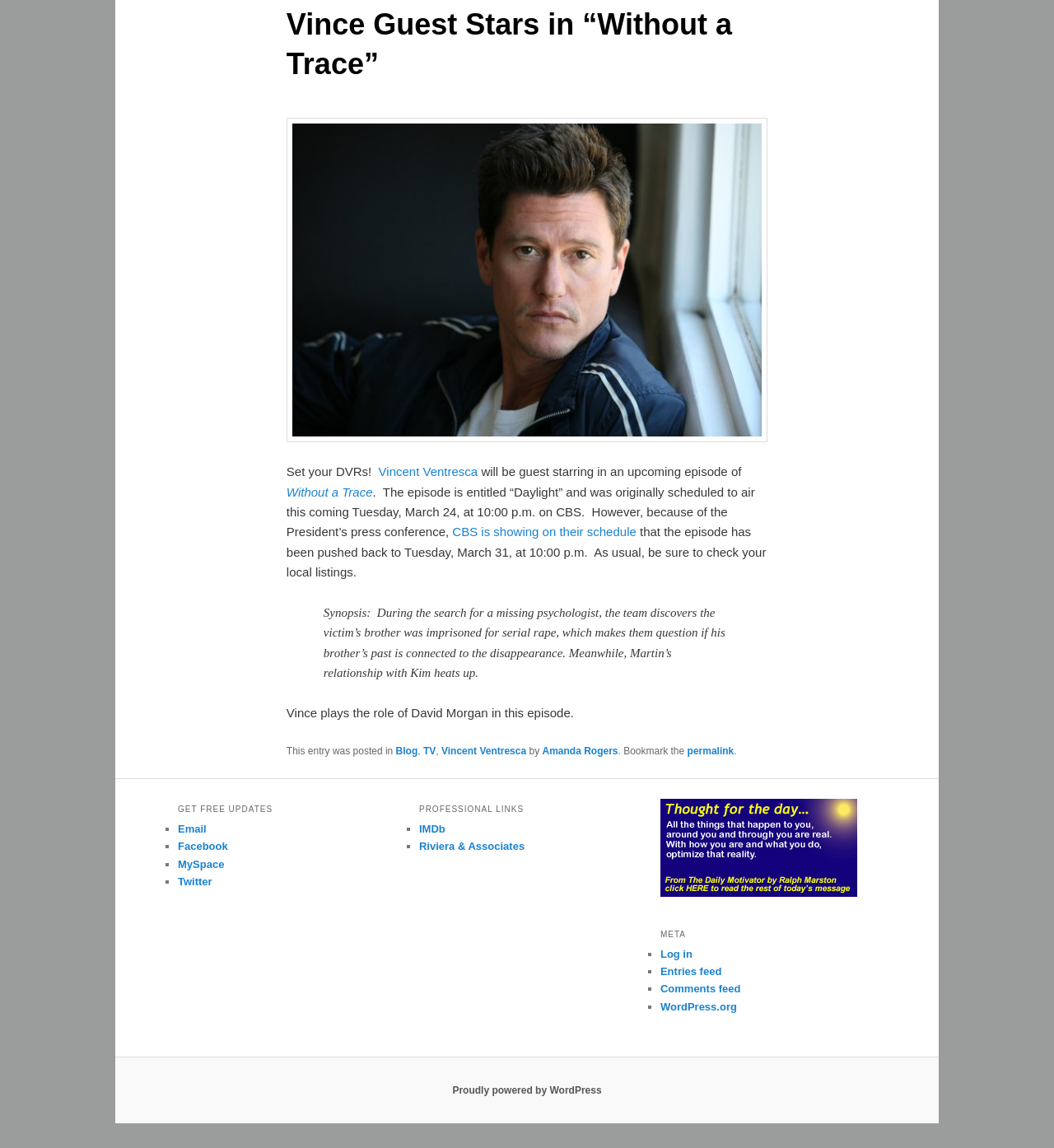Determine the bounding box coordinates of the UI element that matches the following description: "Twitter". The coordinates should be four float numbers between 0 and 1 in the format [left, top, right, bottom].

[0.169, 0.762, 0.201, 0.773]